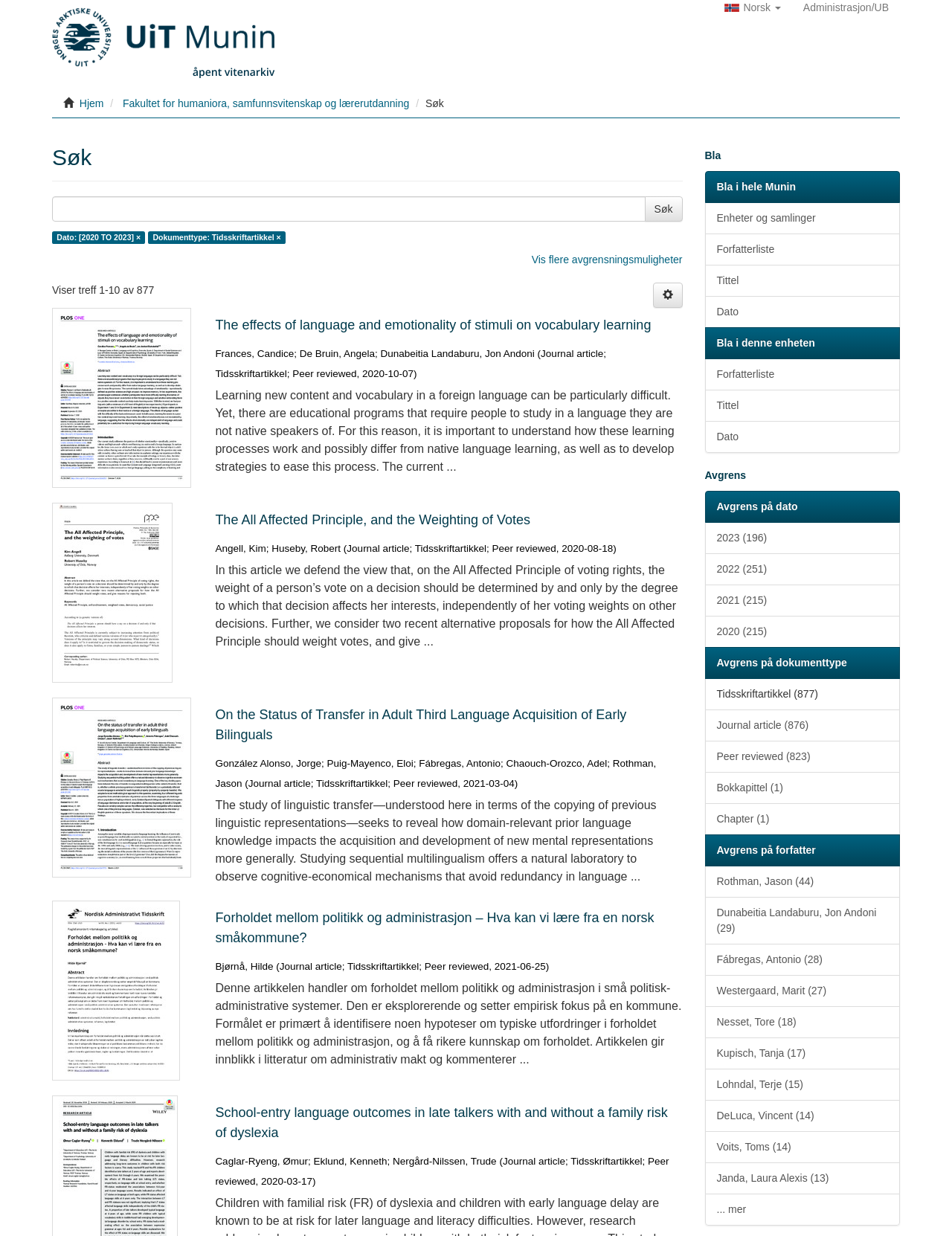Please find the bounding box coordinates of the section that needs to be clicked to achieve this instruction: "View photo gallery".

None